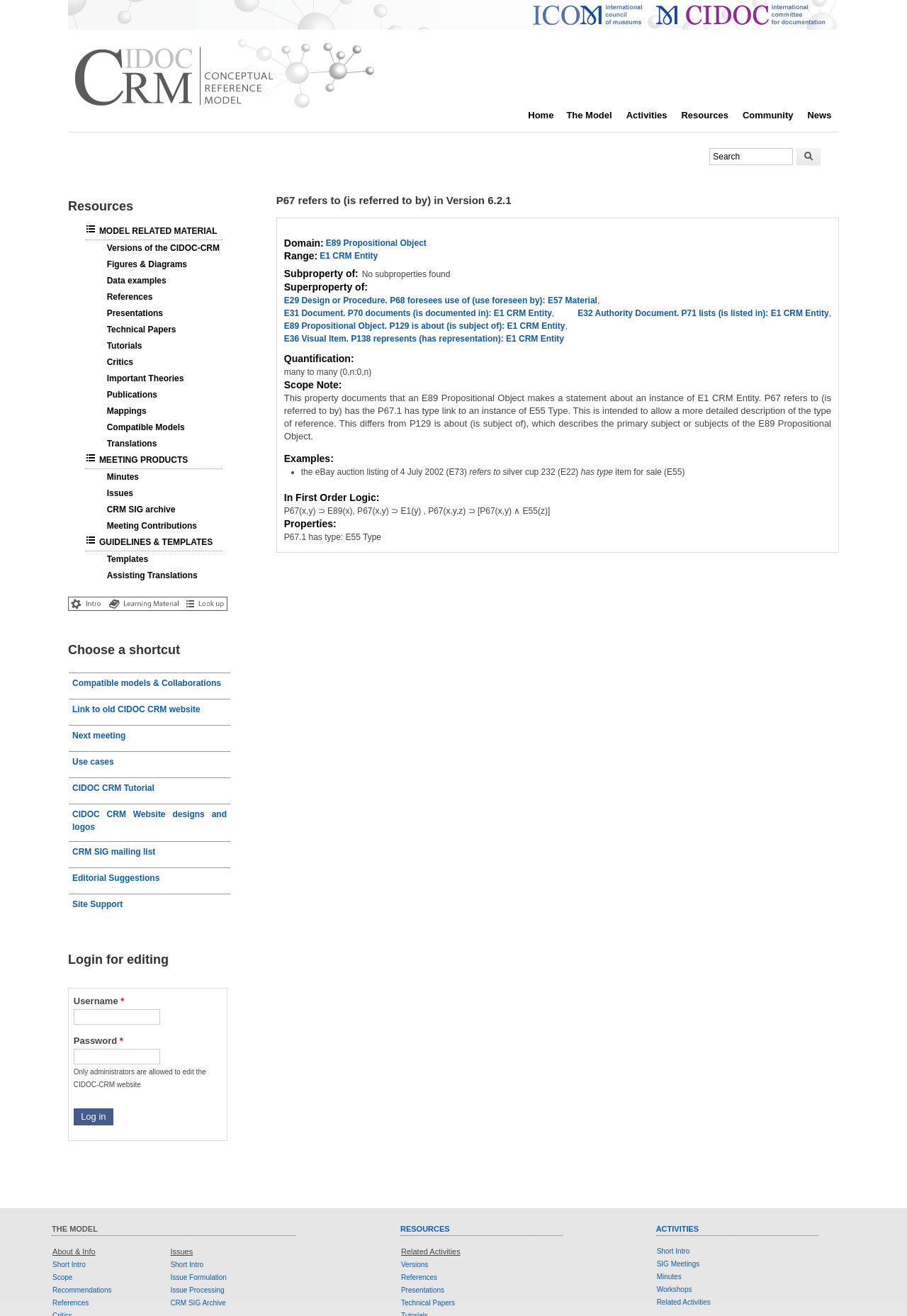Respond with a single word or phrase to the following question:
What is the domain of P67 refers to?

E89 Propositional Object